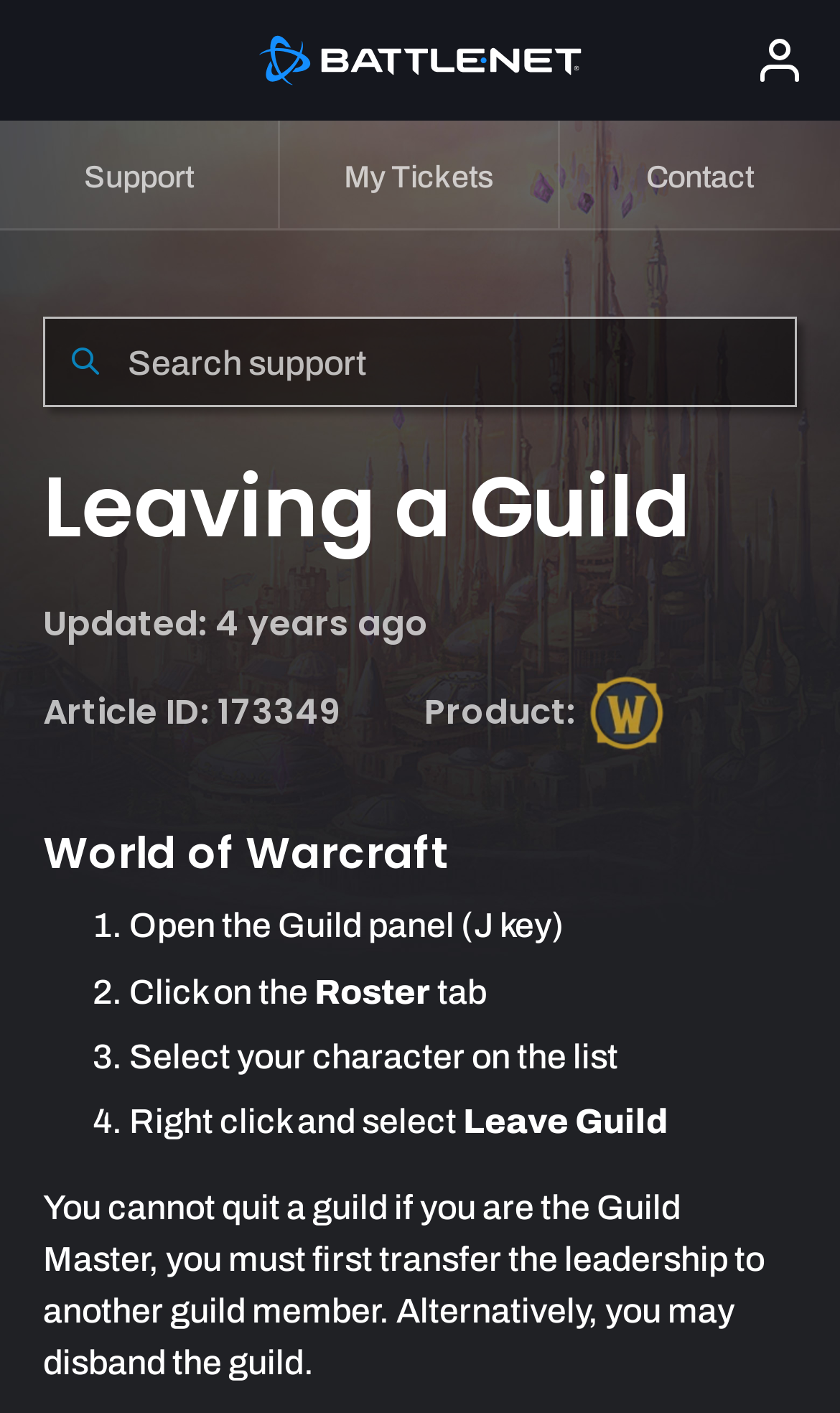What is the name of the menu item next to 'Battle.net'?
Look at the screenshot and respond with a single word or phrase.

More